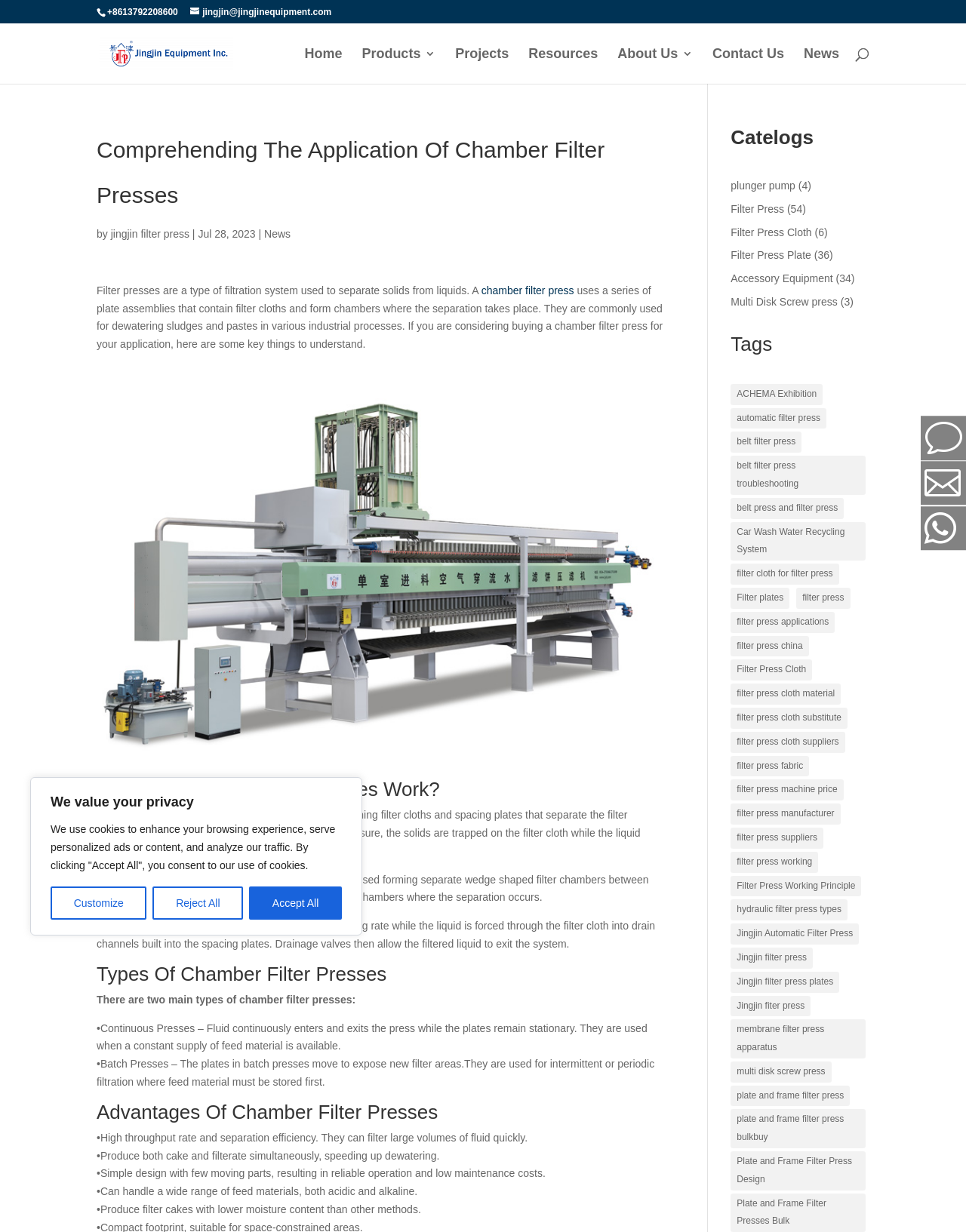What is the advantage of chamber filter presses in terms of throughput rate?
Please provide a comprehensive answer based on the details in the screenshot.

I found the advantage of chamber filter presses in terms of throughput rate by reading the text content of the StaticText element with the bounding box coordinates [0.1, 0.918, 0.546, 0.928]. The text content of this element is '•High throughput rate and separation efficiency. They can filter large volumes of fluid quickly.', which indicates that chamber filter presses have a high throughput rate.